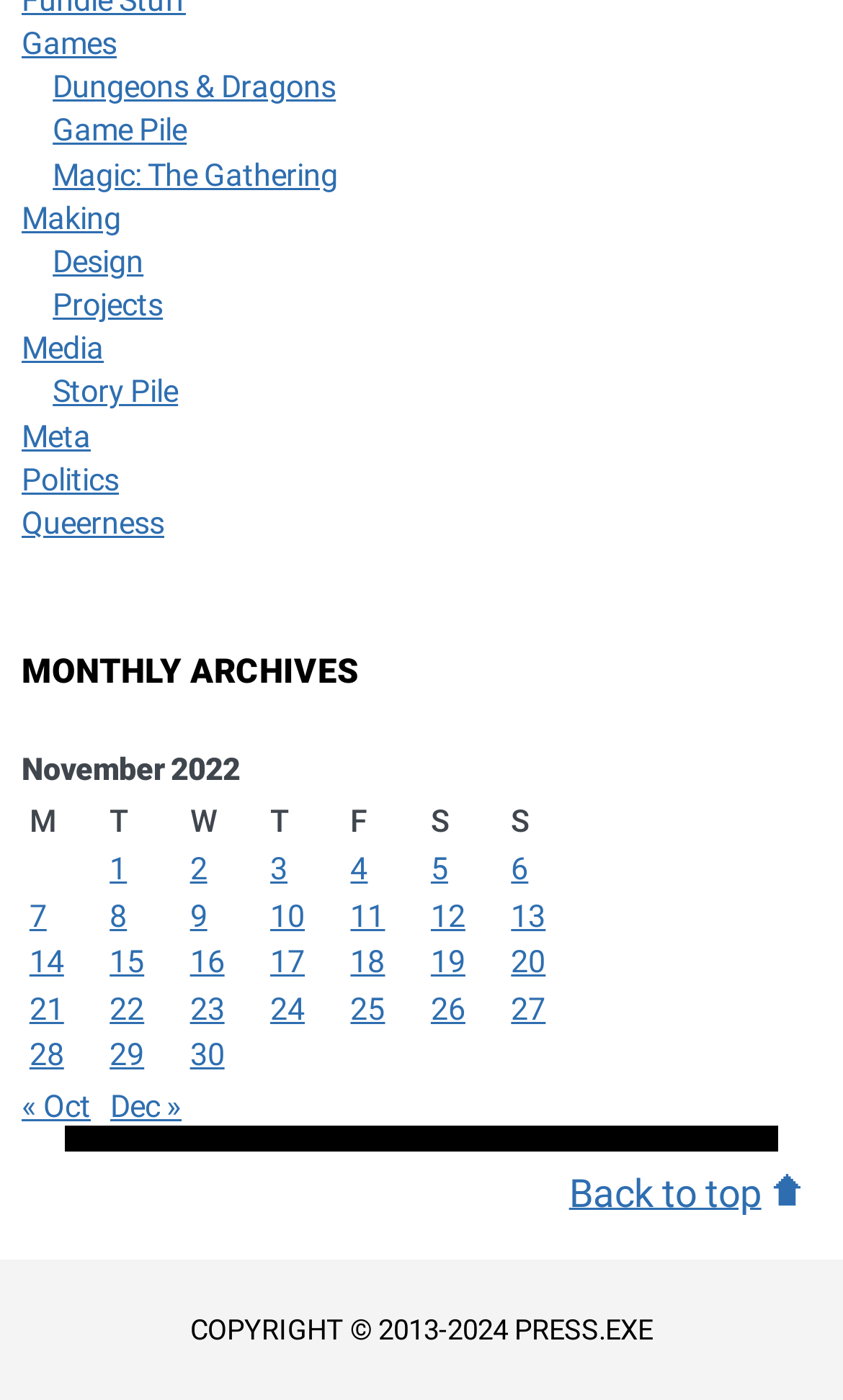How many links are there under 'Games'?
Identify the answer in the screenshot and reply with a single word or phrase.

4